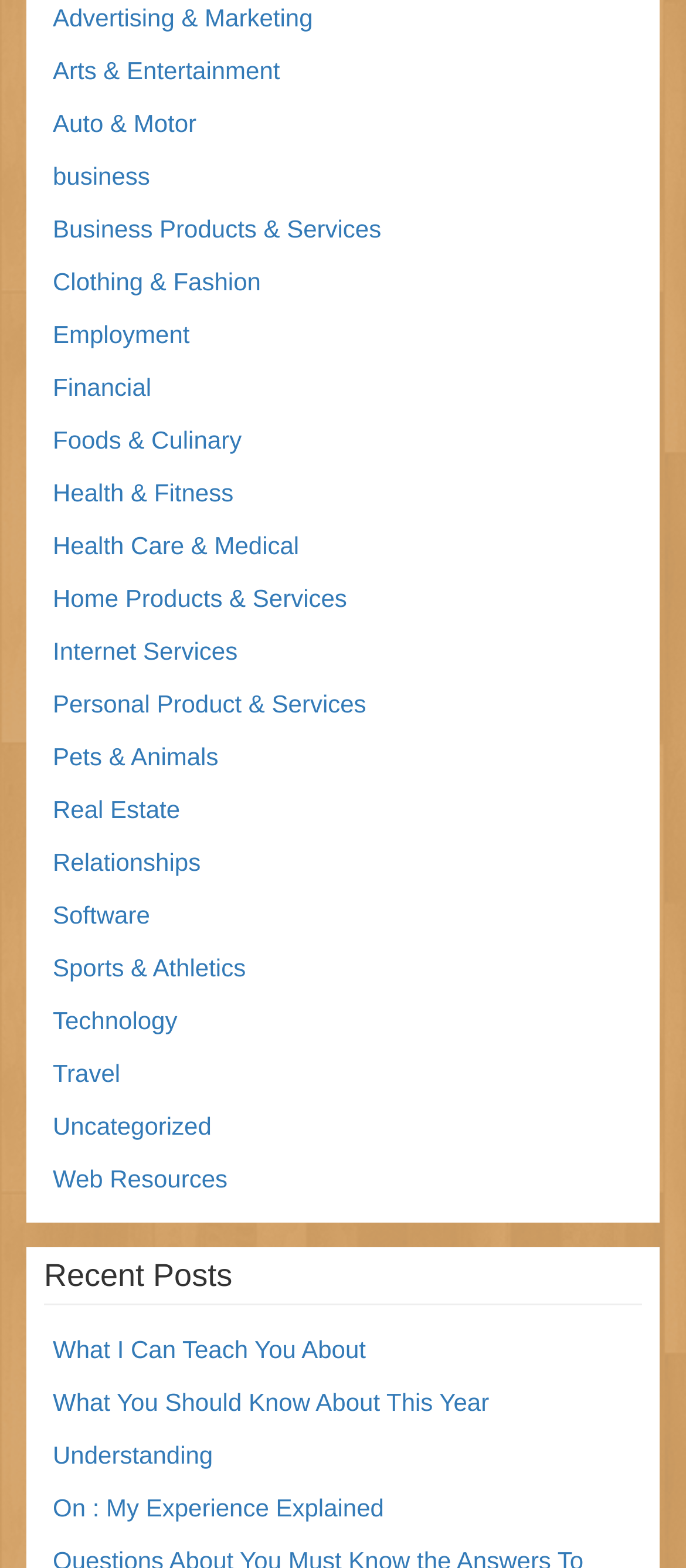Identify the bounding box coordinates of the clickable region required to complete the instruction: "Read Recent Posts". The coordinates should be given as four float numbers within the range of 0 and 1, i.e., [left, top, right, bottom].

[0.064, 0.796, 0.936, 0.833]